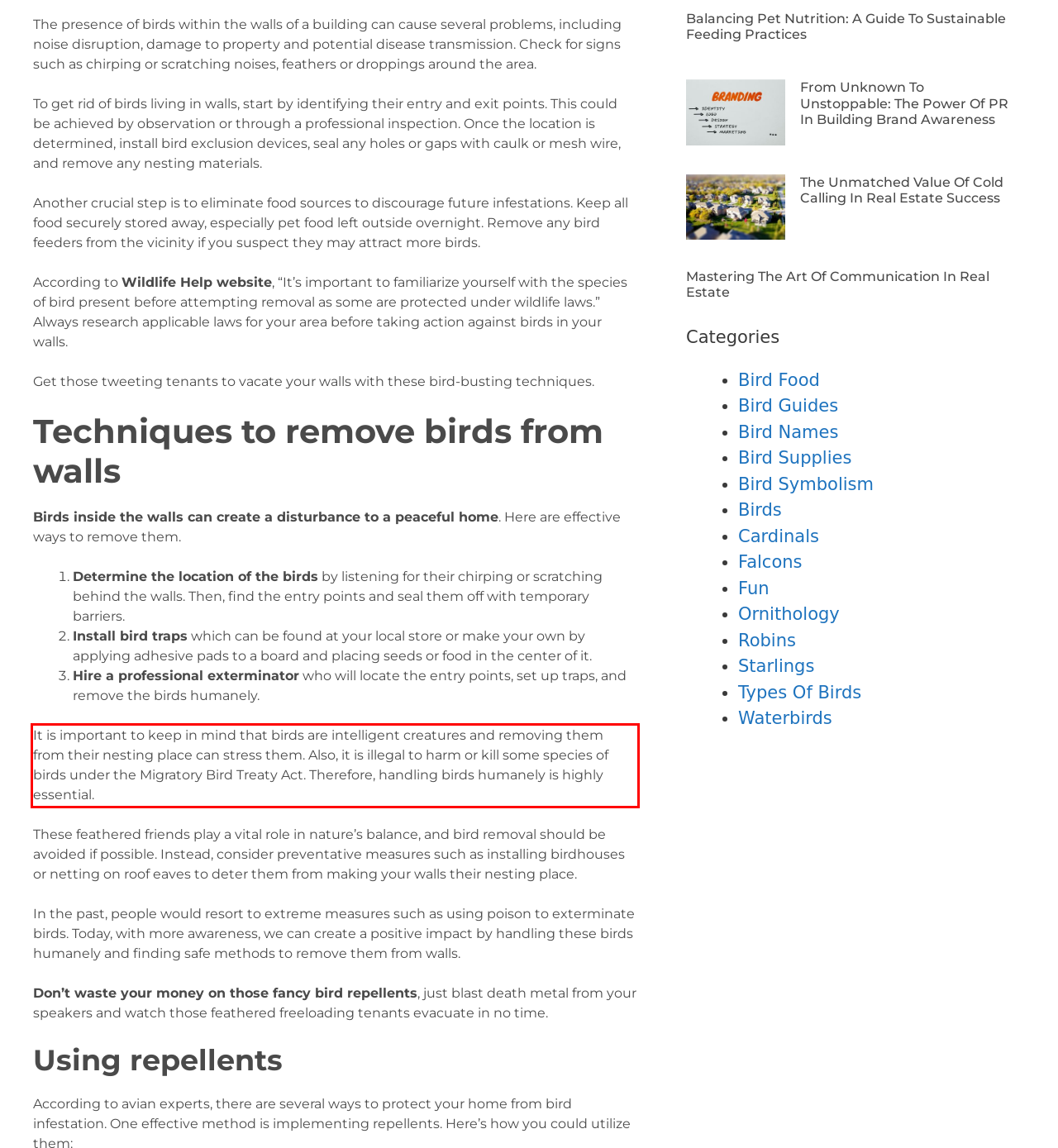Locate the red bounding box in the provided webpage screenshot and use OCR to determine the text content inside it.

It is important to keep in mind that birds are intelligent creatures and removing them from their nesting place can stress them. Also, it is illegal to harm or kill some species of birds under the Migratory Bird Treaty Act. Therefore, handling birds humanely is highly essential.